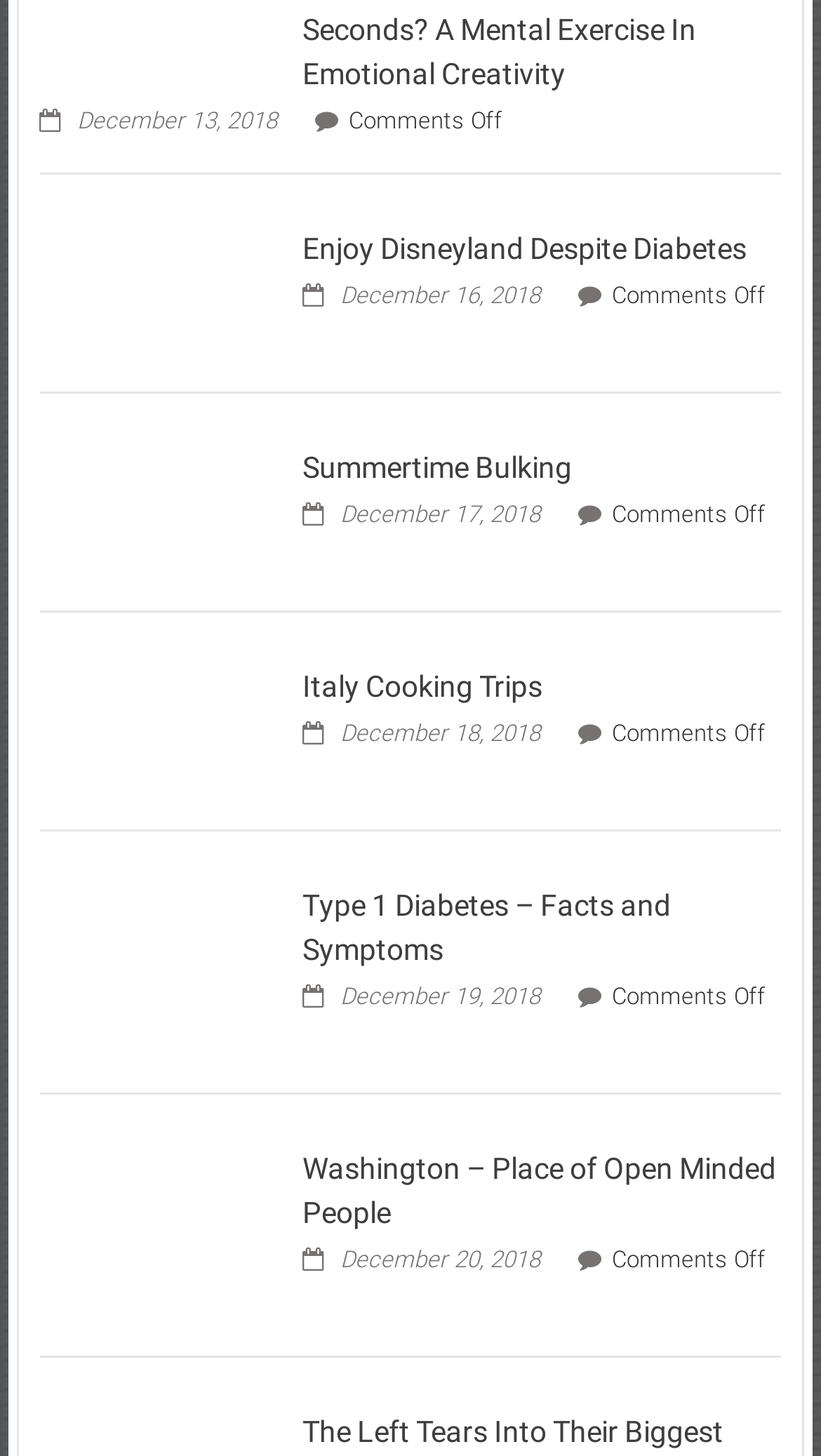Identify the bounding box coordinates of the region that should be clicked to execute the following instruction: "View the image of 'Disney Vacation Information 1'".

[0.048, 0.172, 0.343, 0.277]